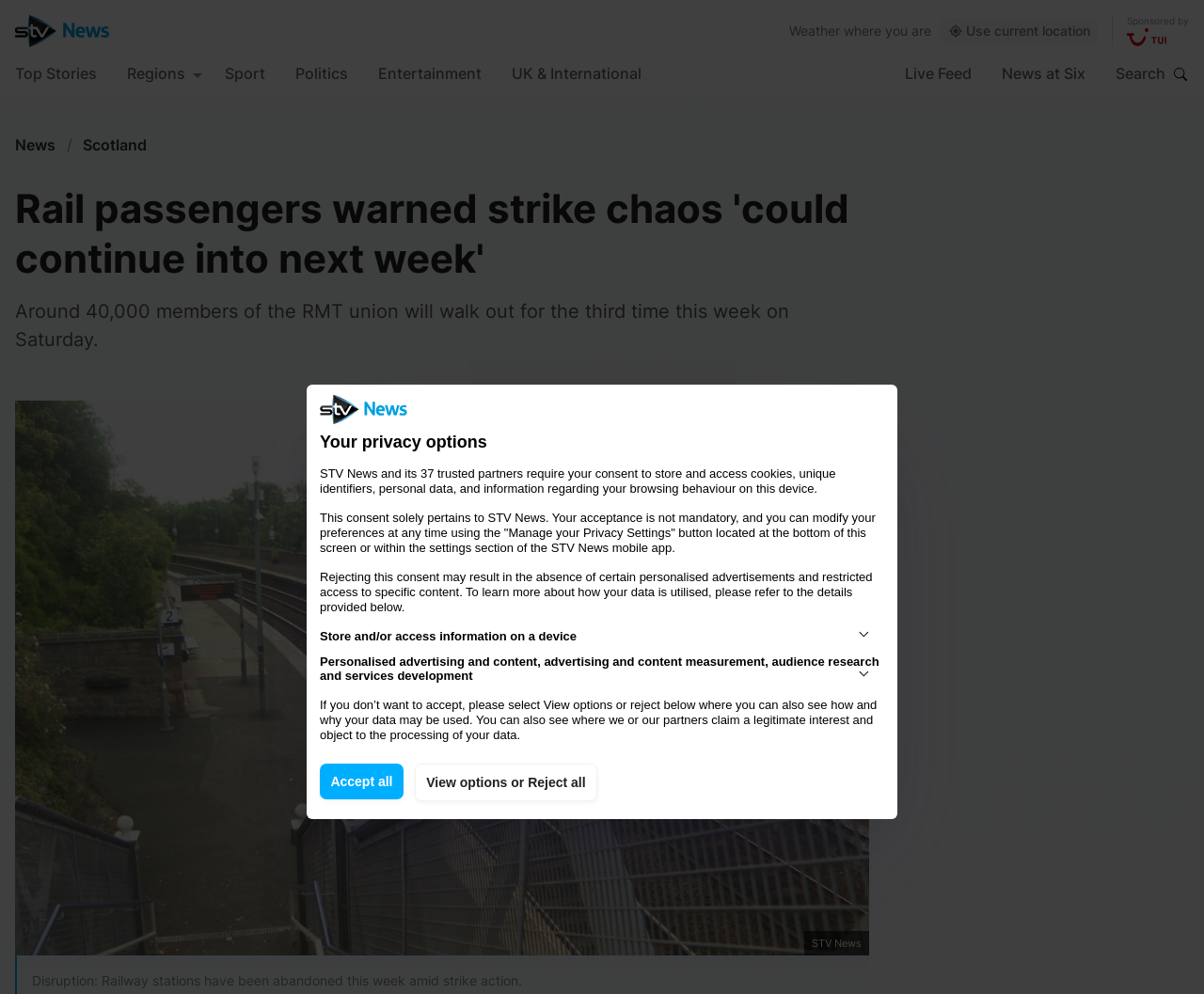Find the UI element described as: "Regions" and predict its bounding box coordinates. Ensure the coordinates are four float numbers between 0 and 1, [left, top, right, bottom].

[0.105, 0.047, 0.168, 0.098]